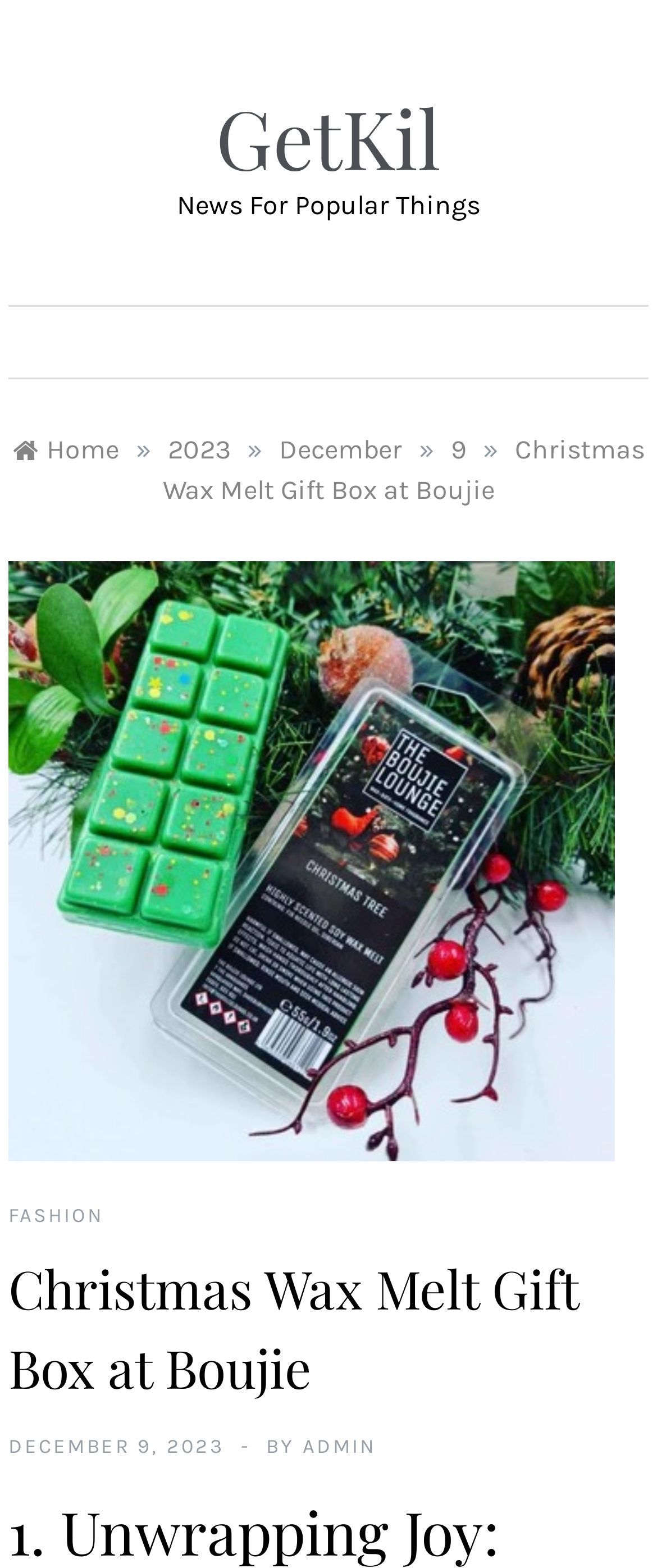What is the navigation path of the webpage?
Use the image to answer the question with a single word or phrase.

Home » 2023 » December » 9